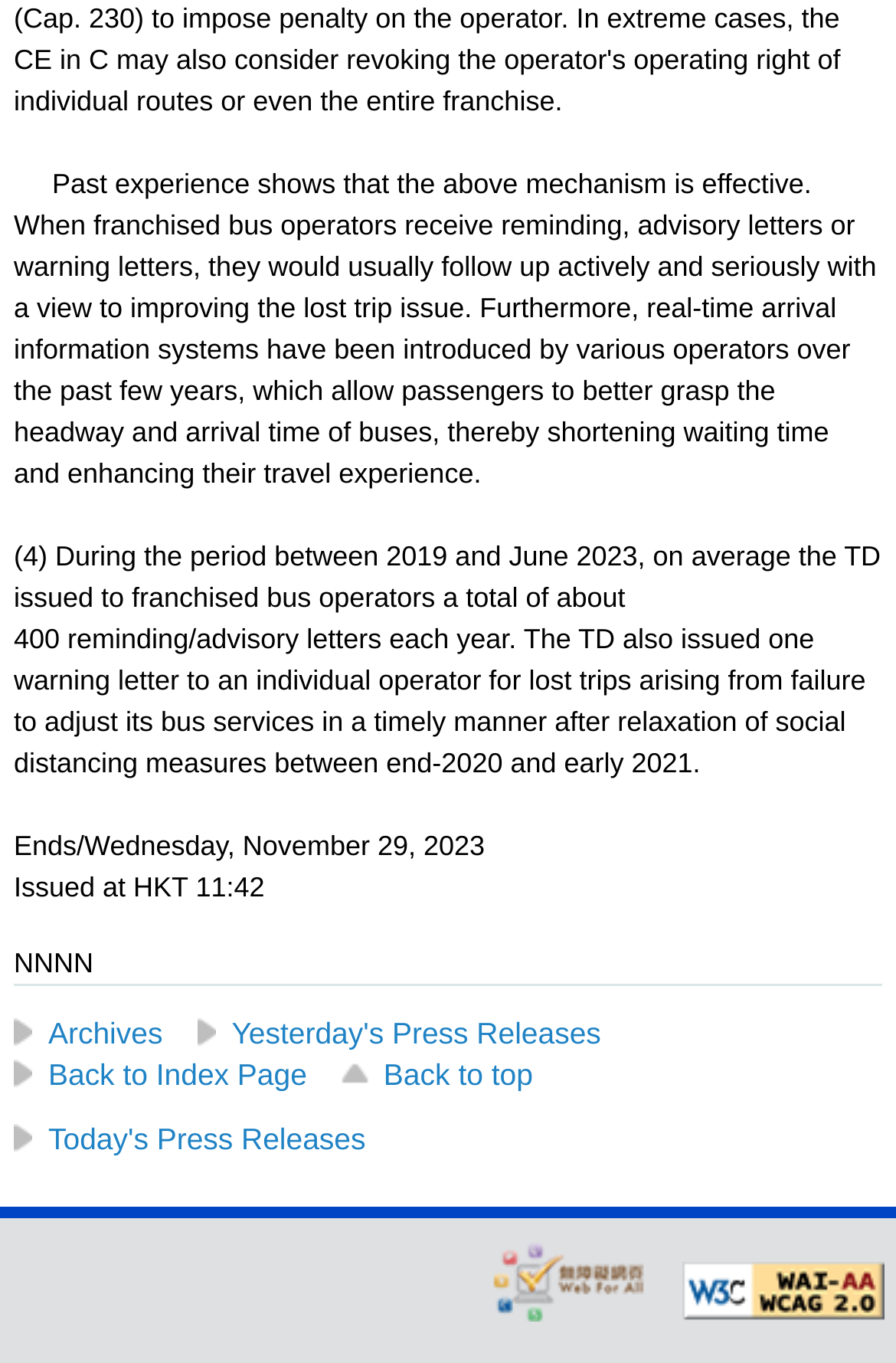Predict the bounding box of the UI element based on the description: "Back to top". The coordinates should be four float numbers between 0 and 1, formatted as [left, top, right, bottom].

[0.377, 0.775, 0.595, 0.801]